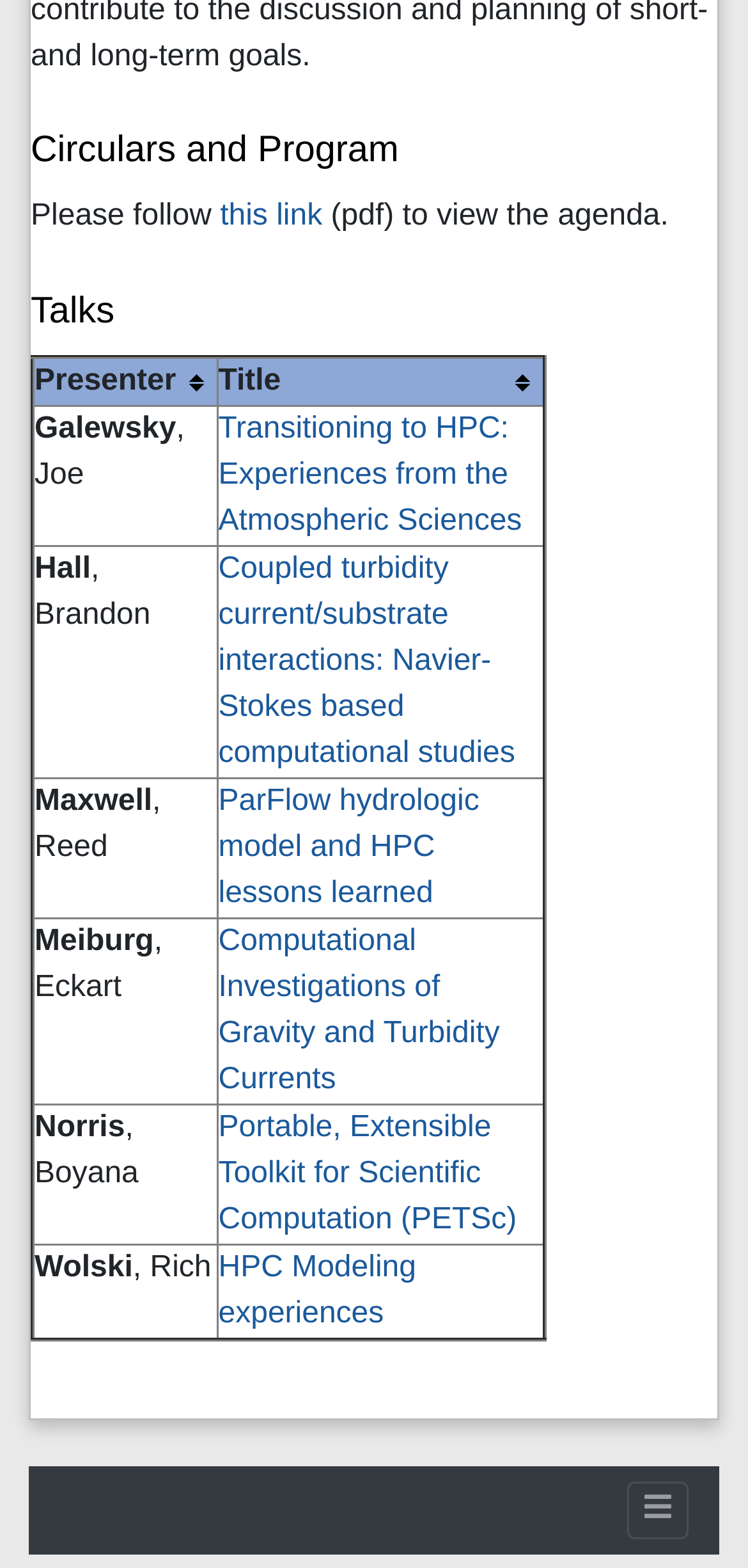Given the element description this link, predict the bounding box coordinates for the UI element in the webpage screenshot. The format should be (top-left x, top-left y, bottom-right x, bottom-right y), and the values should be between 0 and 1.

[0.294, 0.128, 0.431, 0.149]